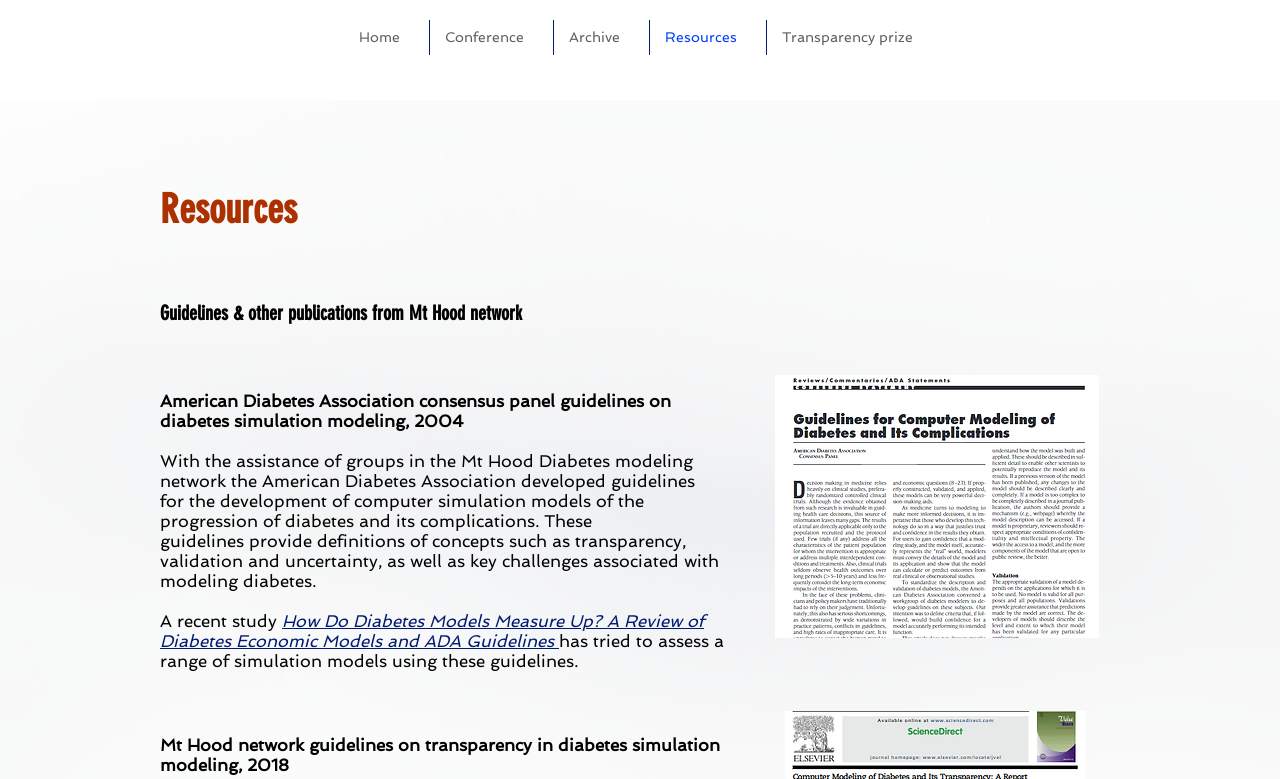Based on the description "Transparency prize", find the bounding box of the specified UI element.

[0.599, 0.026, 0.735, 0.071]